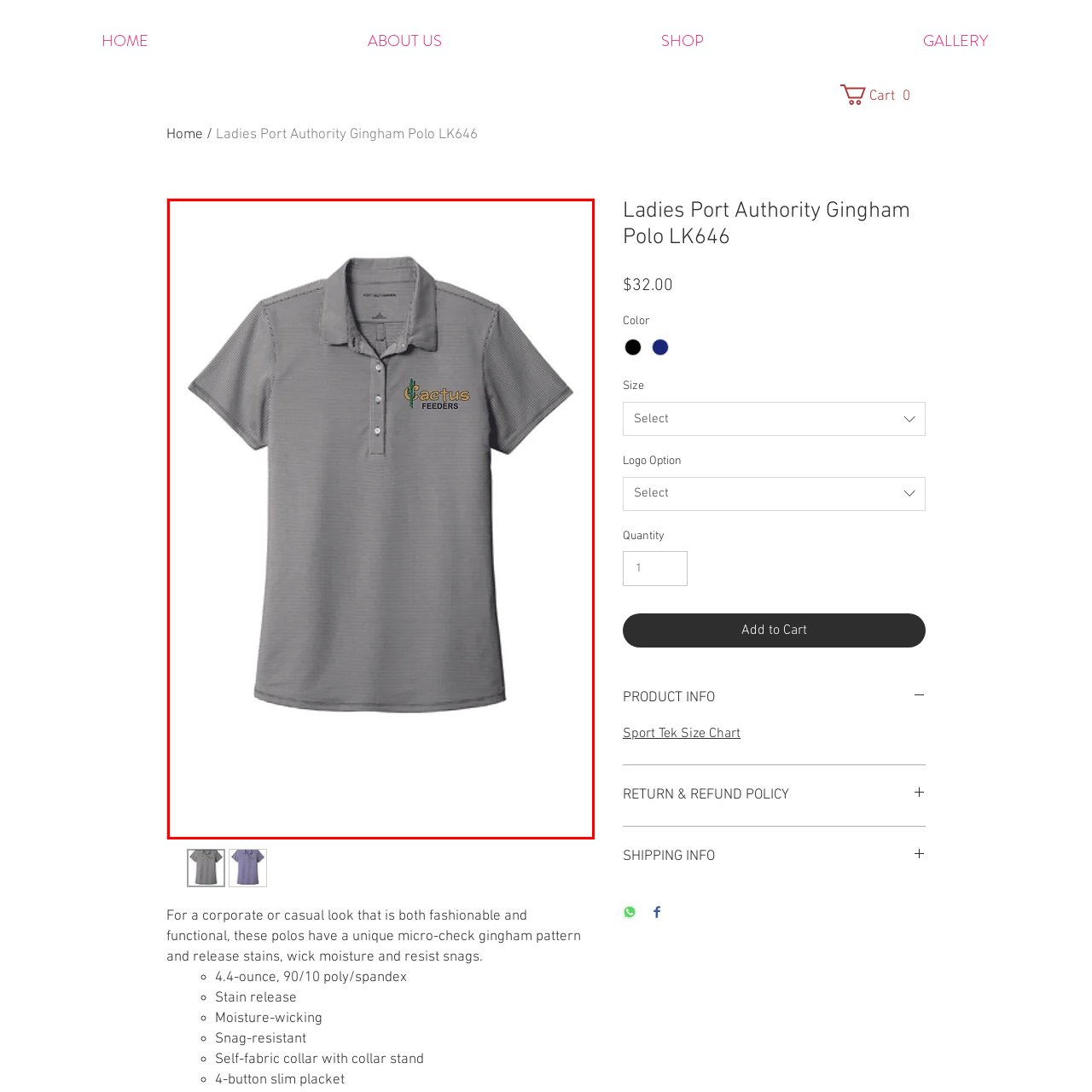What is the price of the polo shirt?
Analyze the visual elements found in the red bounding box and provide a detailed answer to the question, using the information depicted in the image.

The price of the polo shirt is mentioned in the caption as '$32.00', which is the cost of the Ladies Port Authority Gingham Polo, model LK646.